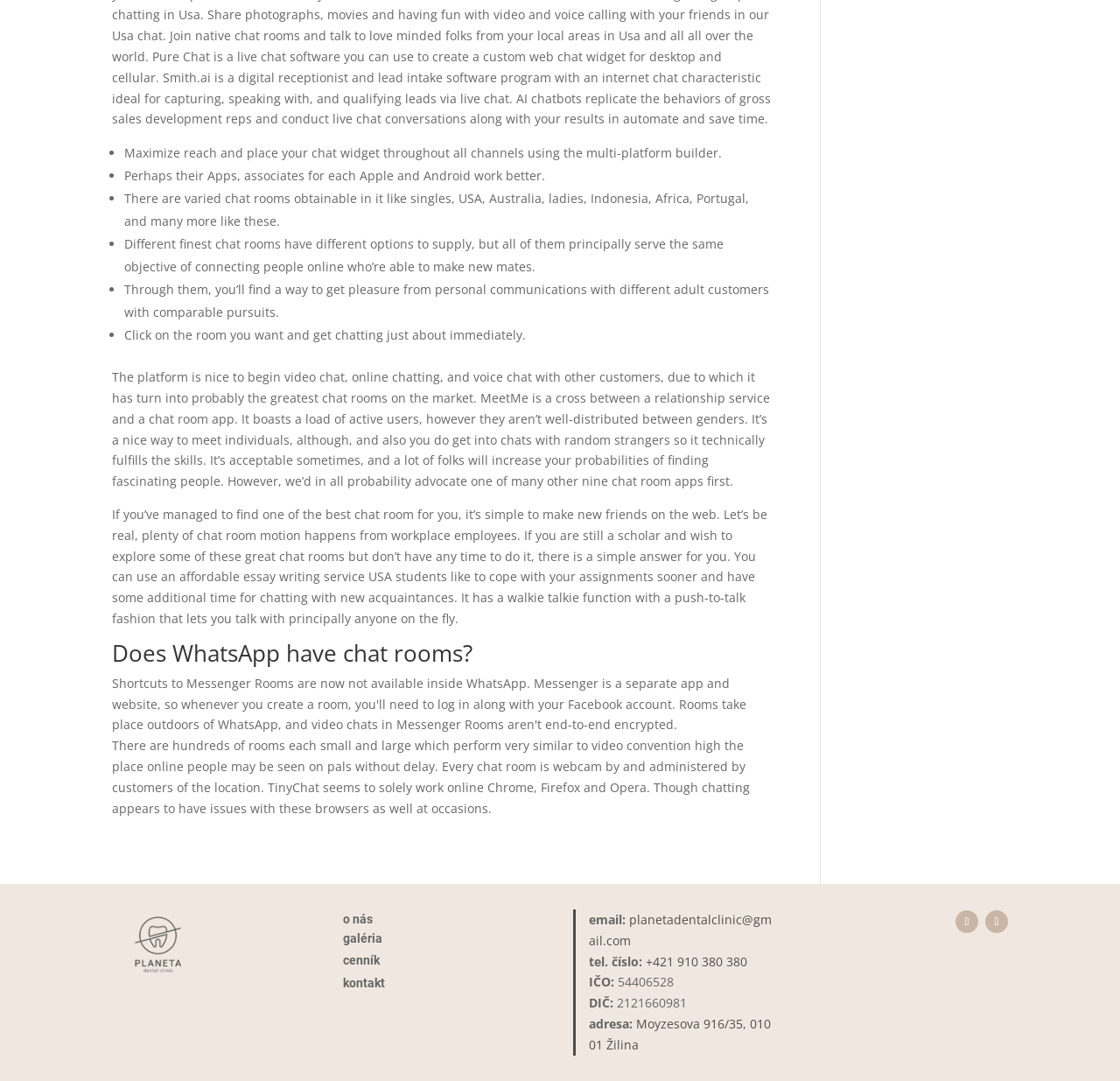How many chat rooms are available on the platform?
Can you give a detailed and elaborate answer to the question?

The webpage mentions that there are hundreds of rooms, both small and large, which function similar to video conference halls where online people can be seen on friends at once.